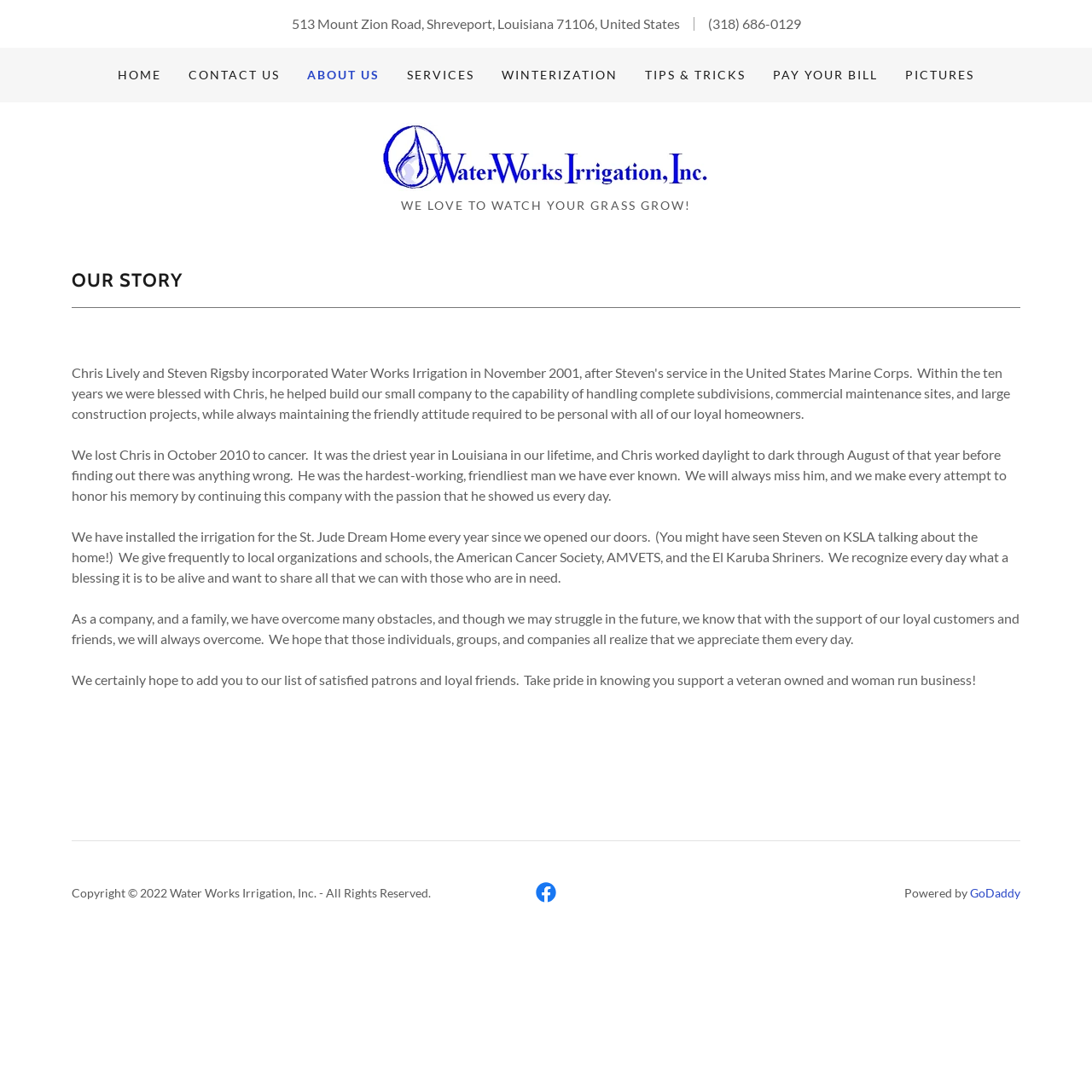Locate the bounding box coordinates of the region to be clicked to comply with the following instruction: "Call the phone number". The coordinates must be four float numbers between 0 and 1, in the form [left, top, right, bottom].

[0.648, 0.014, 0.733, 0.029]